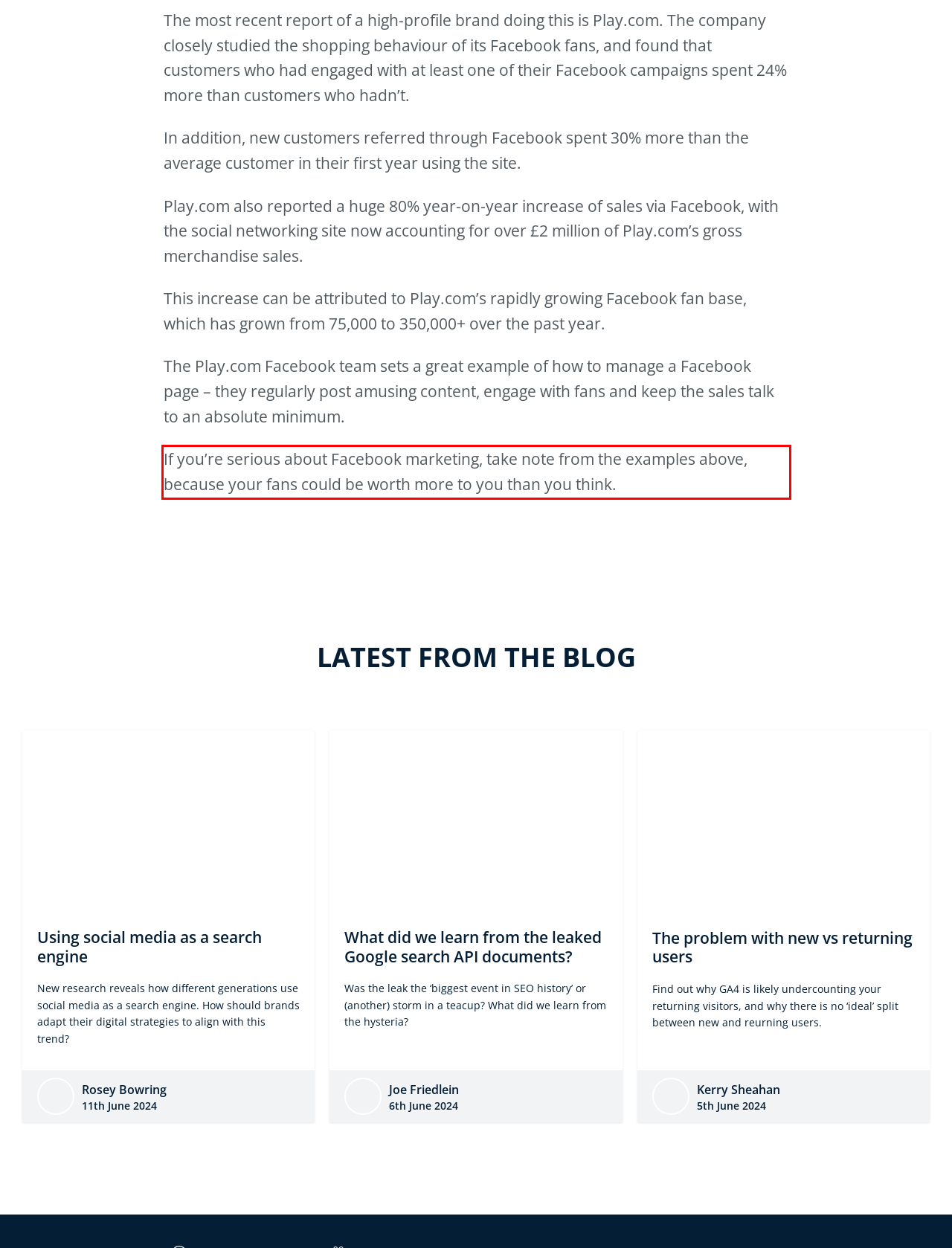Using the provided screenshot of a webpage, recognize the text inside the red rectangle bounding box by performing OCR.

If you’re serious about Facebook marketing, take note from the examples above, because your fans could be worth more to you than you think.